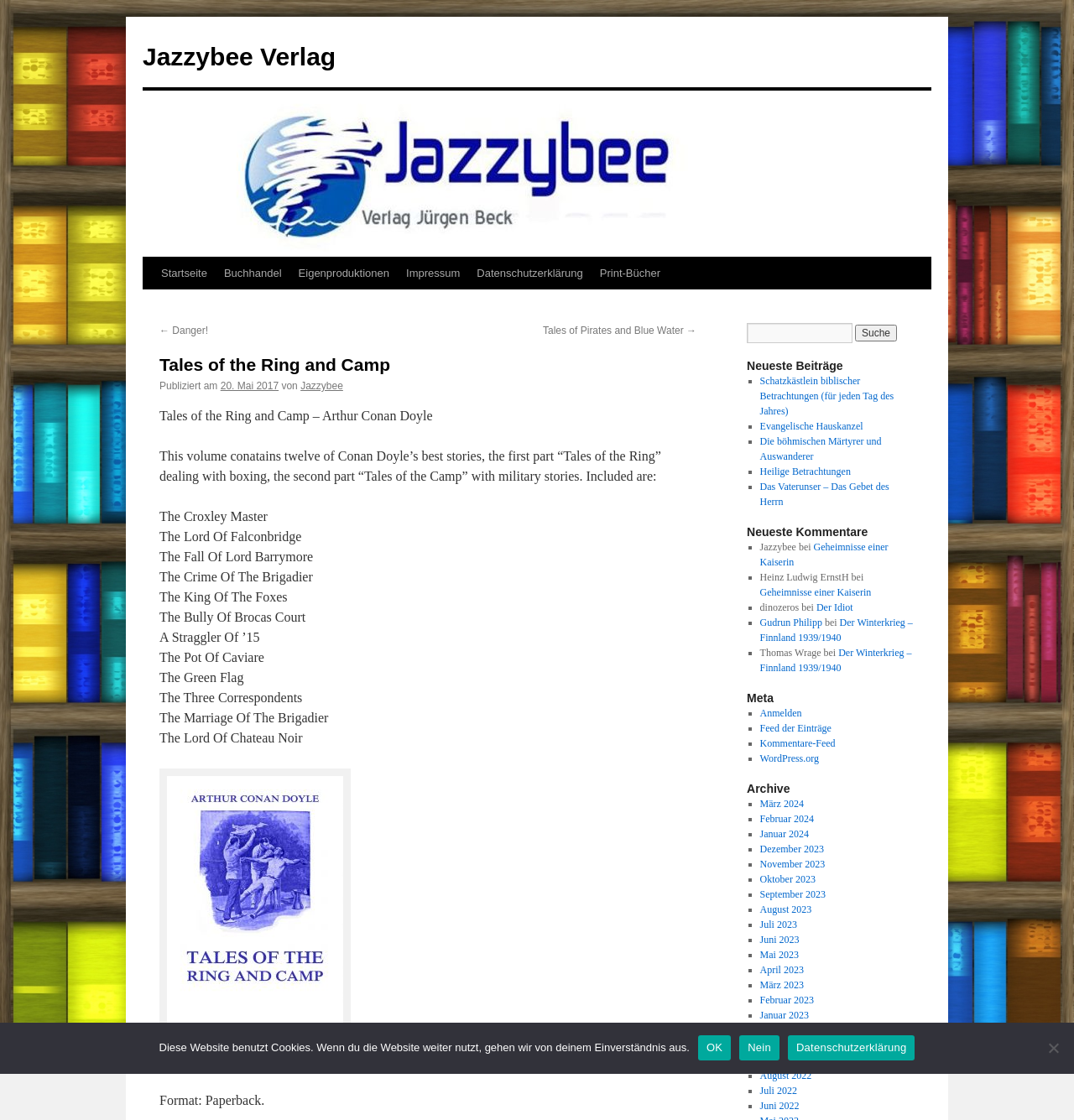Please identify the bounding box coordinates of the element that needs to be clicked to perform the following instruction: "Read the book 'Tales of the Ring and Camp'".

[0.152, 0.907, 0.323, 0.92]